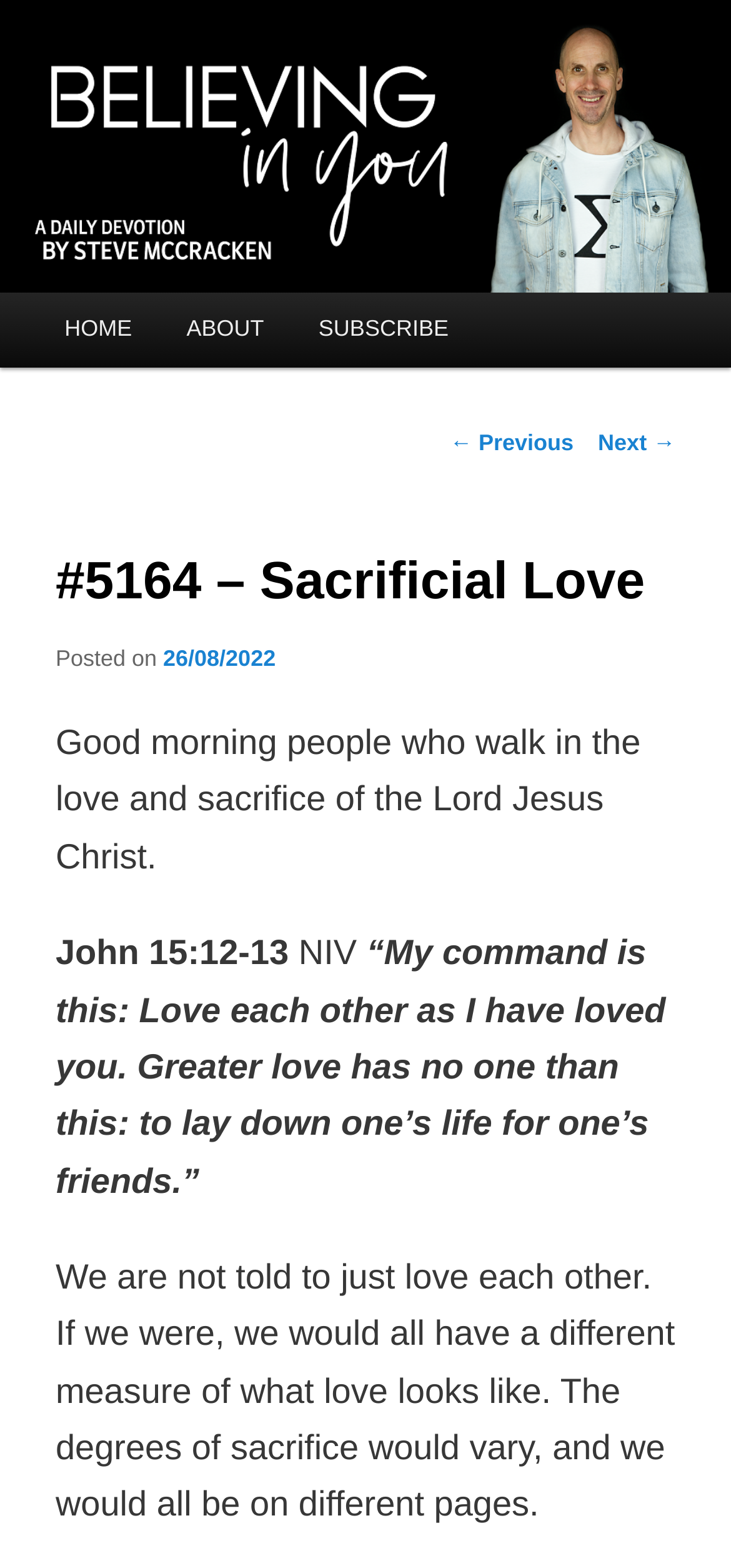What is the date of the post?
Based on the content of the image, thoroughly explain and answer the question.

The date of the post can be found in the link element '26/08/2022' which is a child of the StaticText element 'Posted on'.